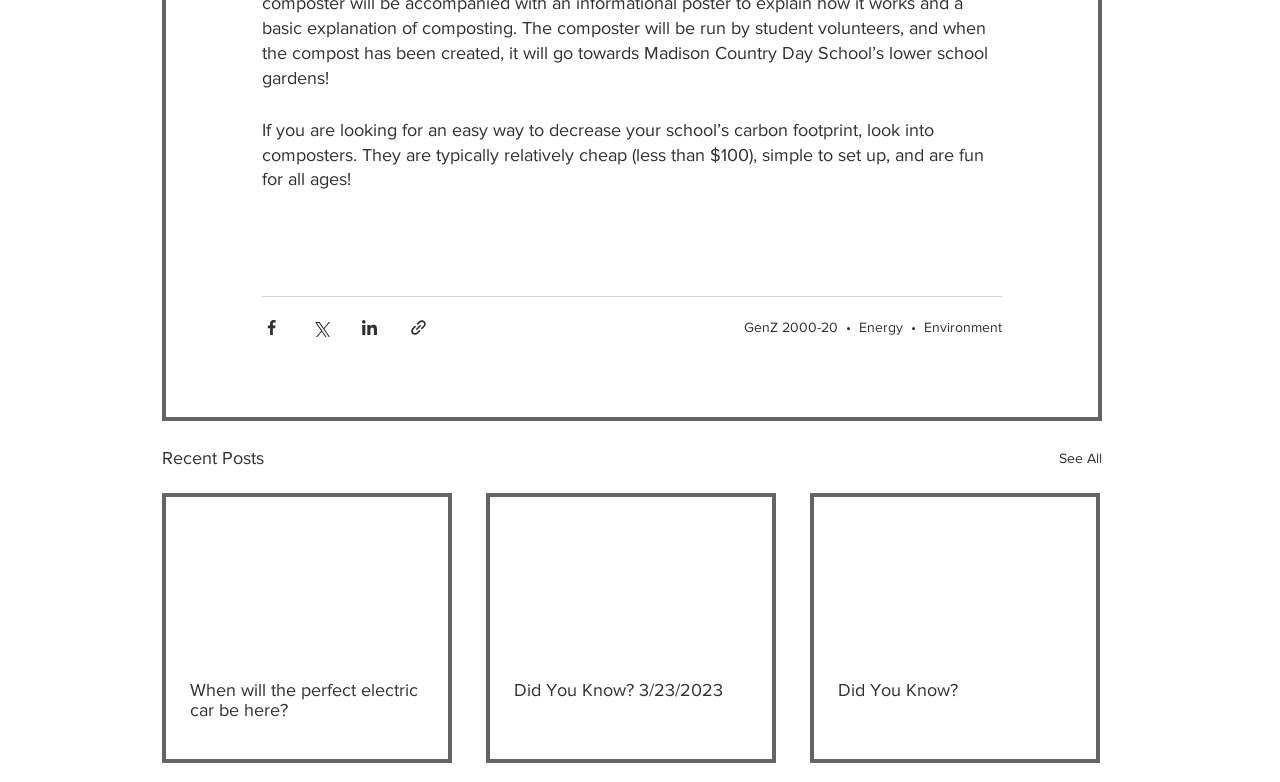Determine the bounding box coordinates of the region that needs to be clicked to achieve the task: "Follow ArtRabbit on social media".

None